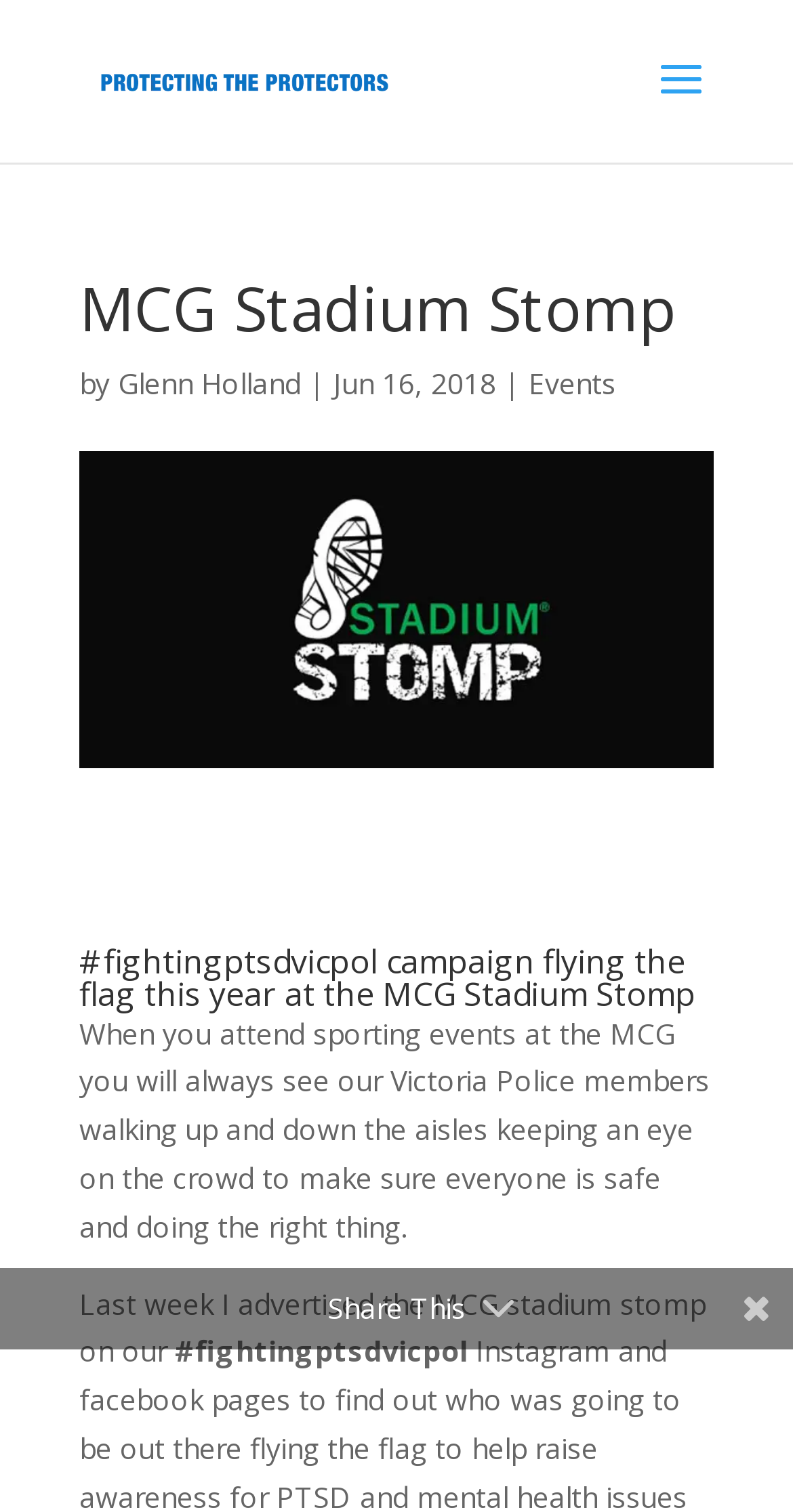Please give a succinct answer using a single word or phrase:
Who wrote the article?

Glenn Holland